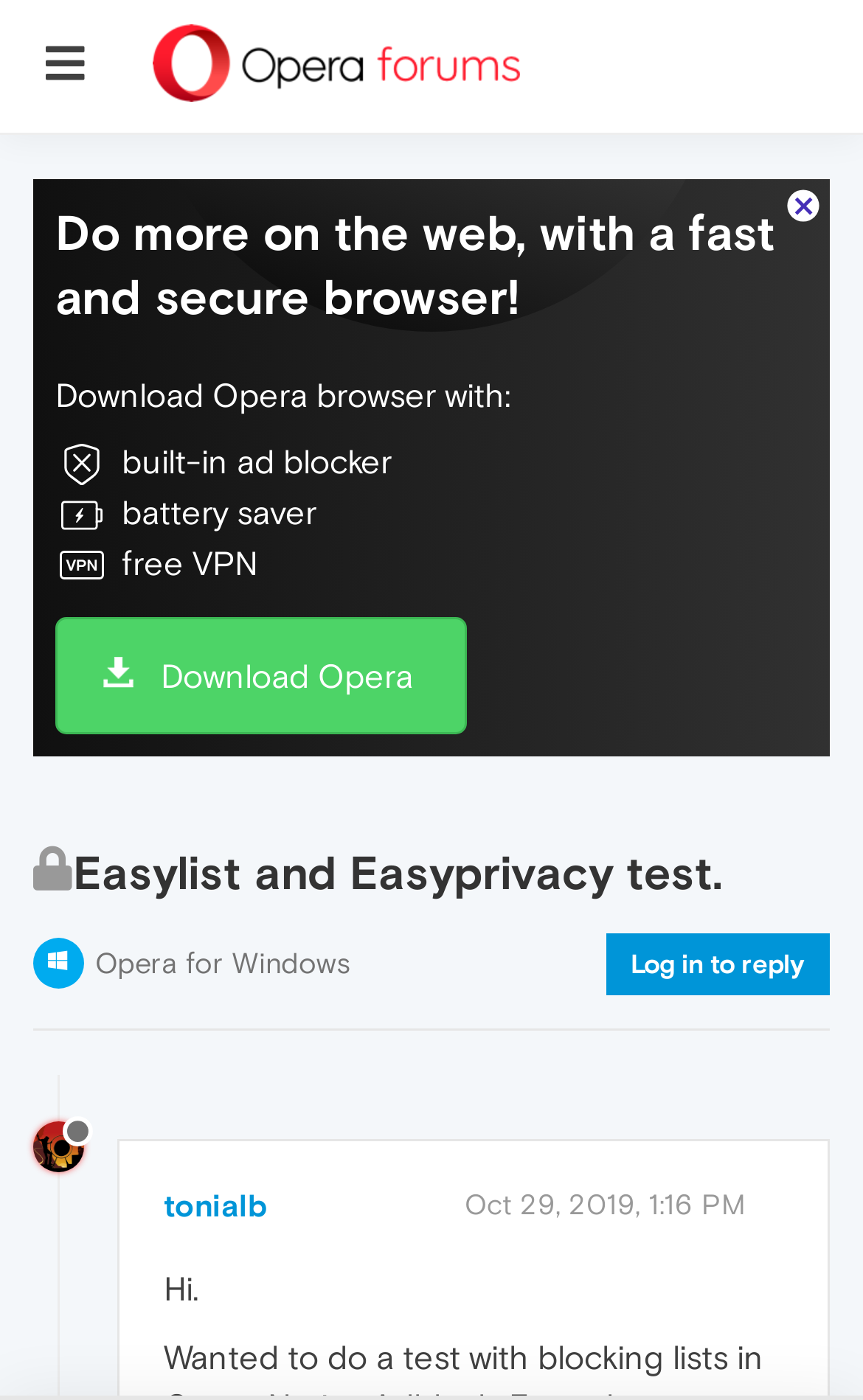What is the first sentence of the post? Based on the screenshot, please respond with a single word or phrase.

Hi.